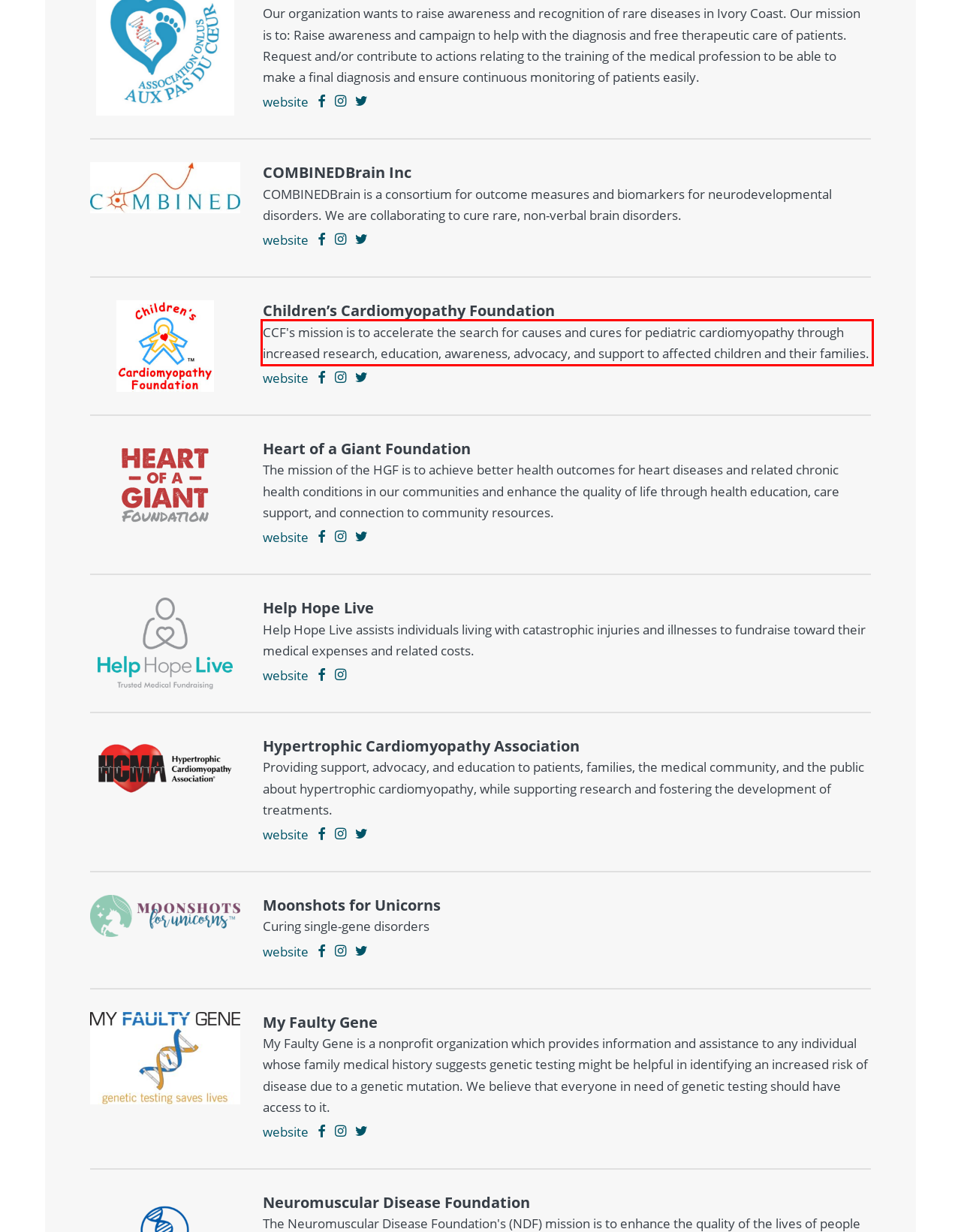You are given a screenshot of a webpage with a UI element highlighted by a red bounding box. Please perform OCR on the text content within this red bounding box.

CCF's mission is to accelerate the search for causes and cures for pediatric cardiomyopathy through increased research, education, awareness, advocacy, and support to affected children and their families.